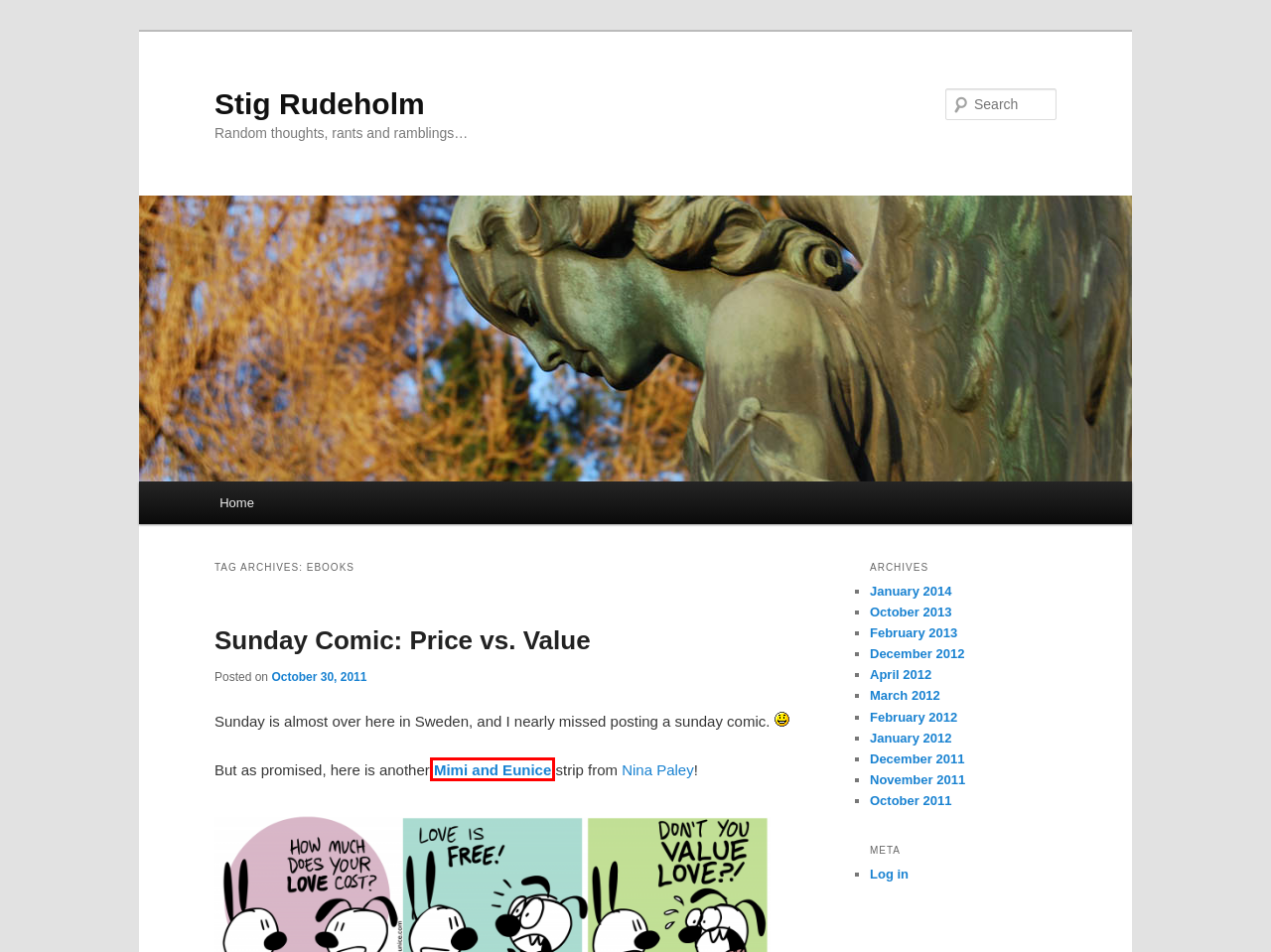Given a screenshot of a webpage with a red bounding box highlighting a UI element, choose the description that best corresponds to the new webpage after clicking the element within the red bounding box. Here are your options:
A. October | 2011 | Stig Rudeholm
B. December | 2012 | Stig Rudeholm
C. October | 2013 | Stig Rudeholm
D. March | 2012 | Stig Rudeholm
E. Mimi and Eunice
F. Stig Rudeholm › Log In
G. November | 2011 | Stig Rudeholm
H. January | 2014 | Stig Rudeholm

E